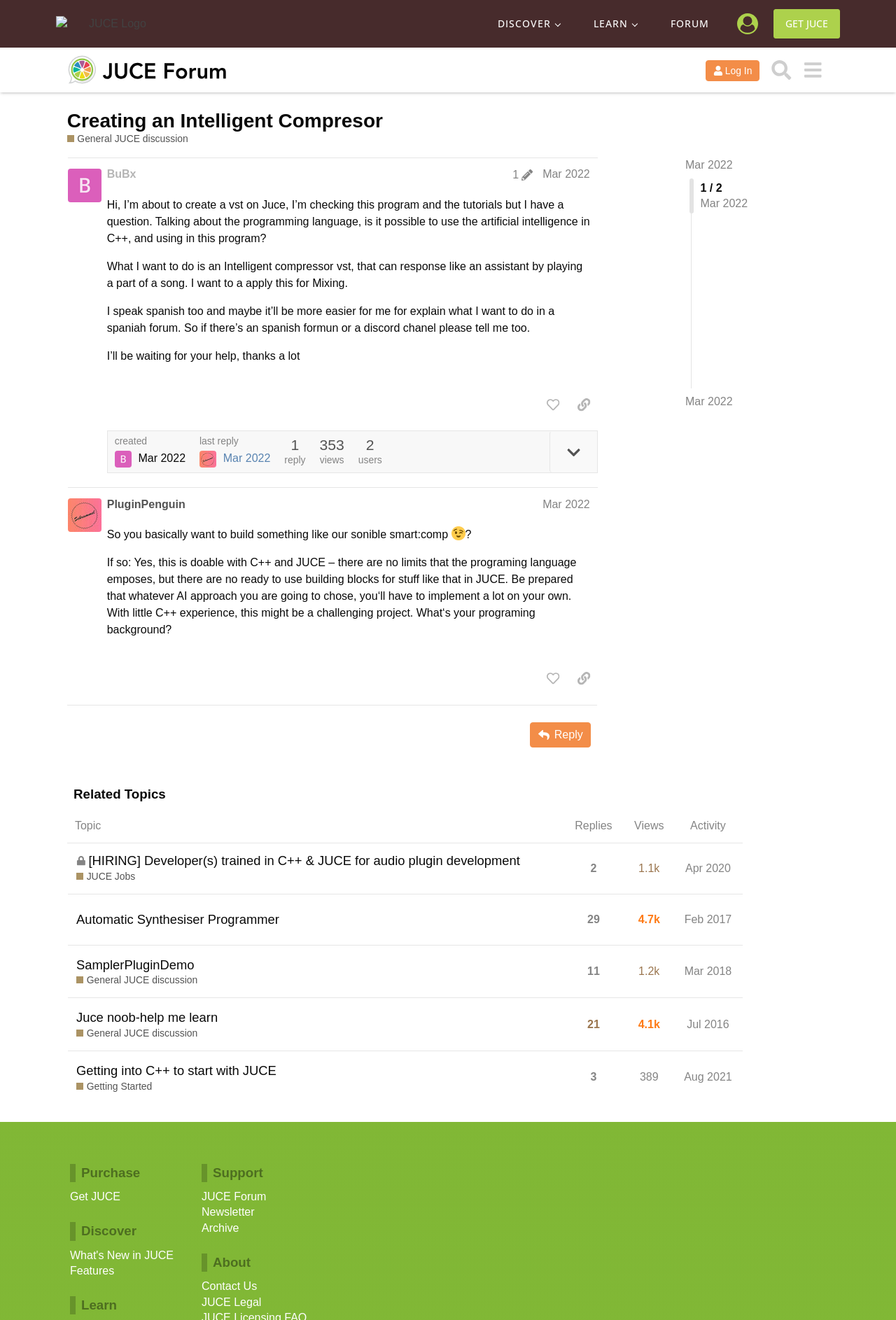Identify the bounding box coordinates of the clickable section necessary to follow the following instruction: "Click on the 'Reply' button". The coordinates should be presented as four float numbers from 0 to 1, i.e., [left, top, right, bottom].

[0.592, 0.547, 0.659, 0.566]